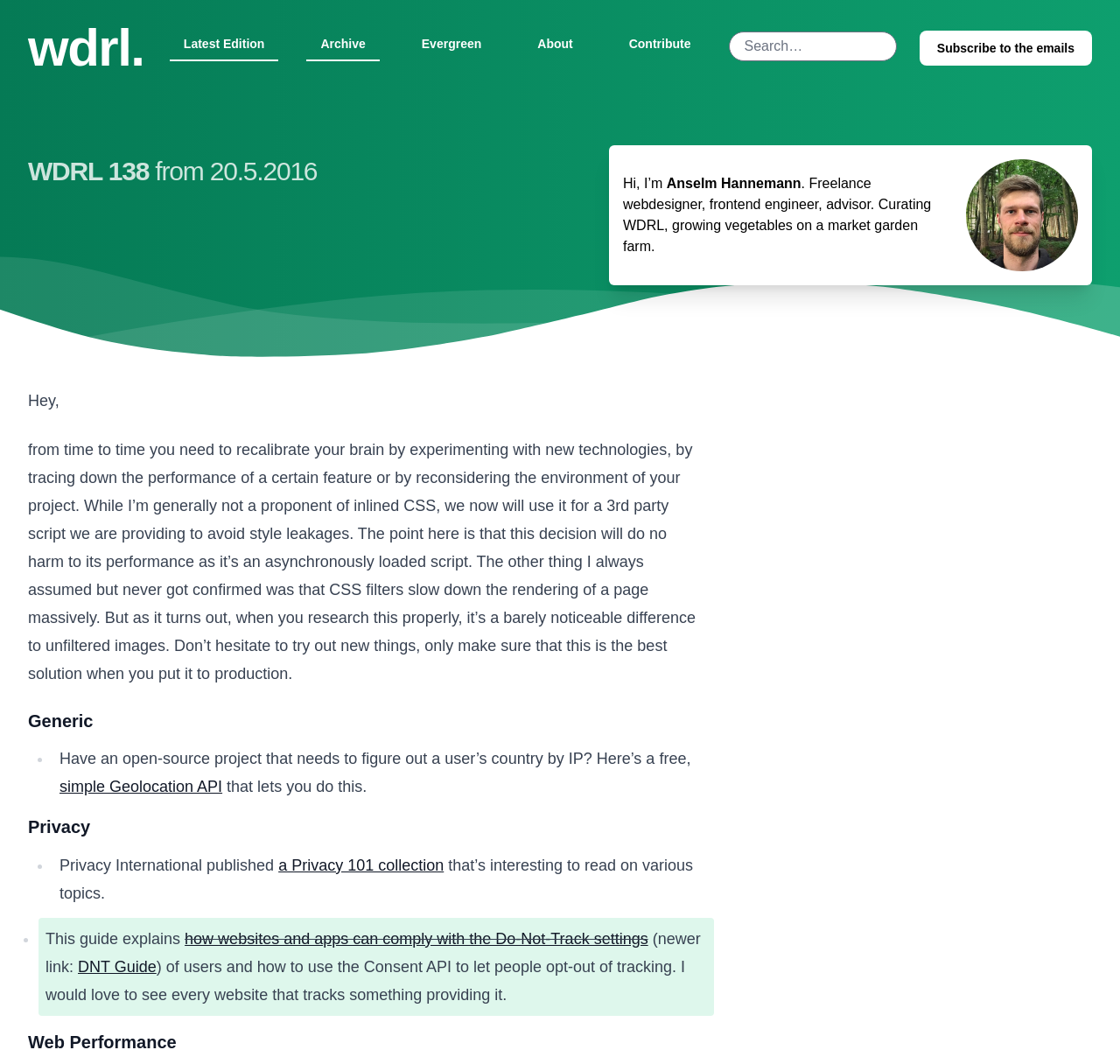What is the name of the API mentioned in the article?
Using the information presented in the image, please offer a detailed response to the question.

The API is mentioned in the article under the Generic category, with the text 'Have an open-source project that needs to figure out a user’s country by IP? Here’s a free, simple Geolocation API that lets you do this'.